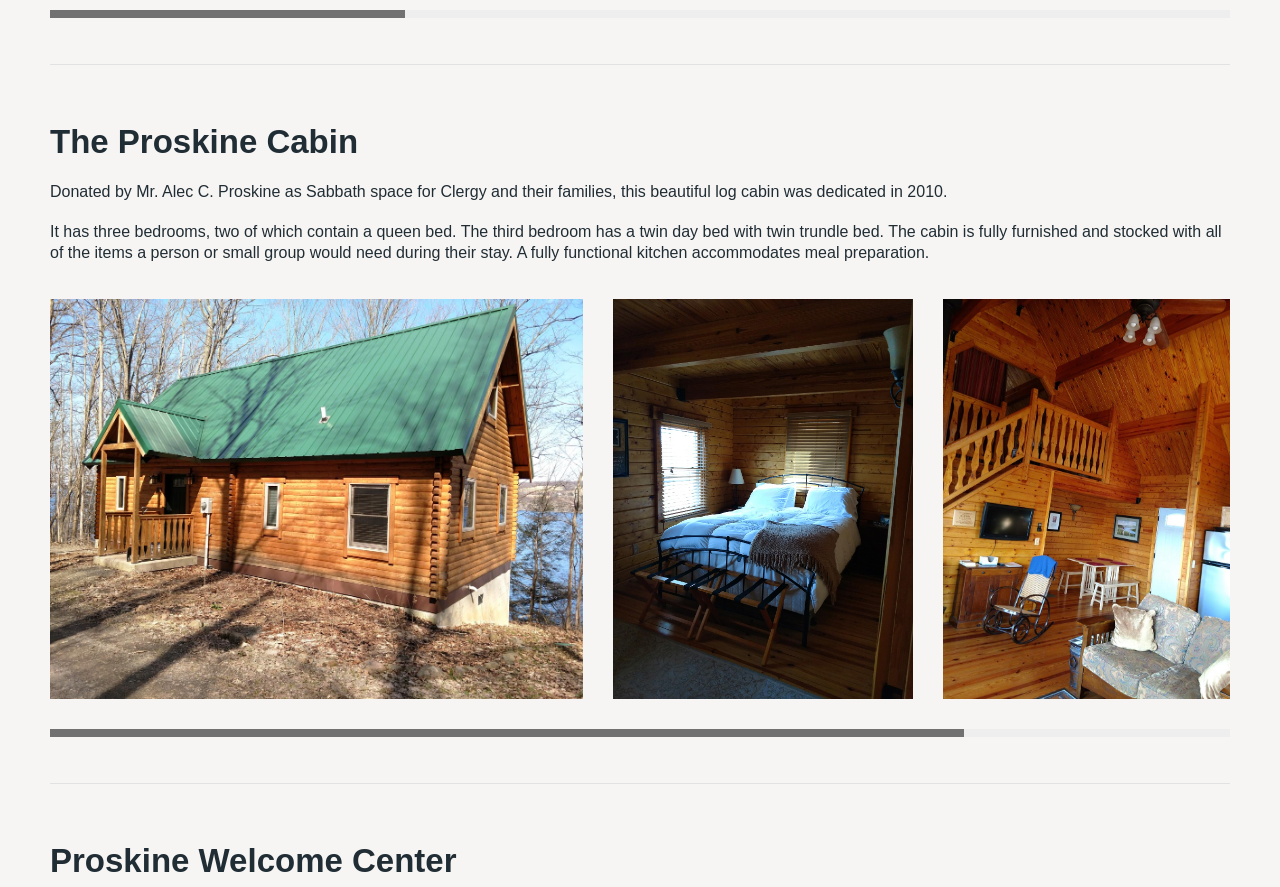Please look at the image and answer the question with a detailed explanation: What is the orientation of the separator at the top of the webpage?

The separator element at the top of the webpage has an orientation of 'horizontal', as indicated by its attributes. This separator is used to visually separate the top section of the webpage from the rest of the content.